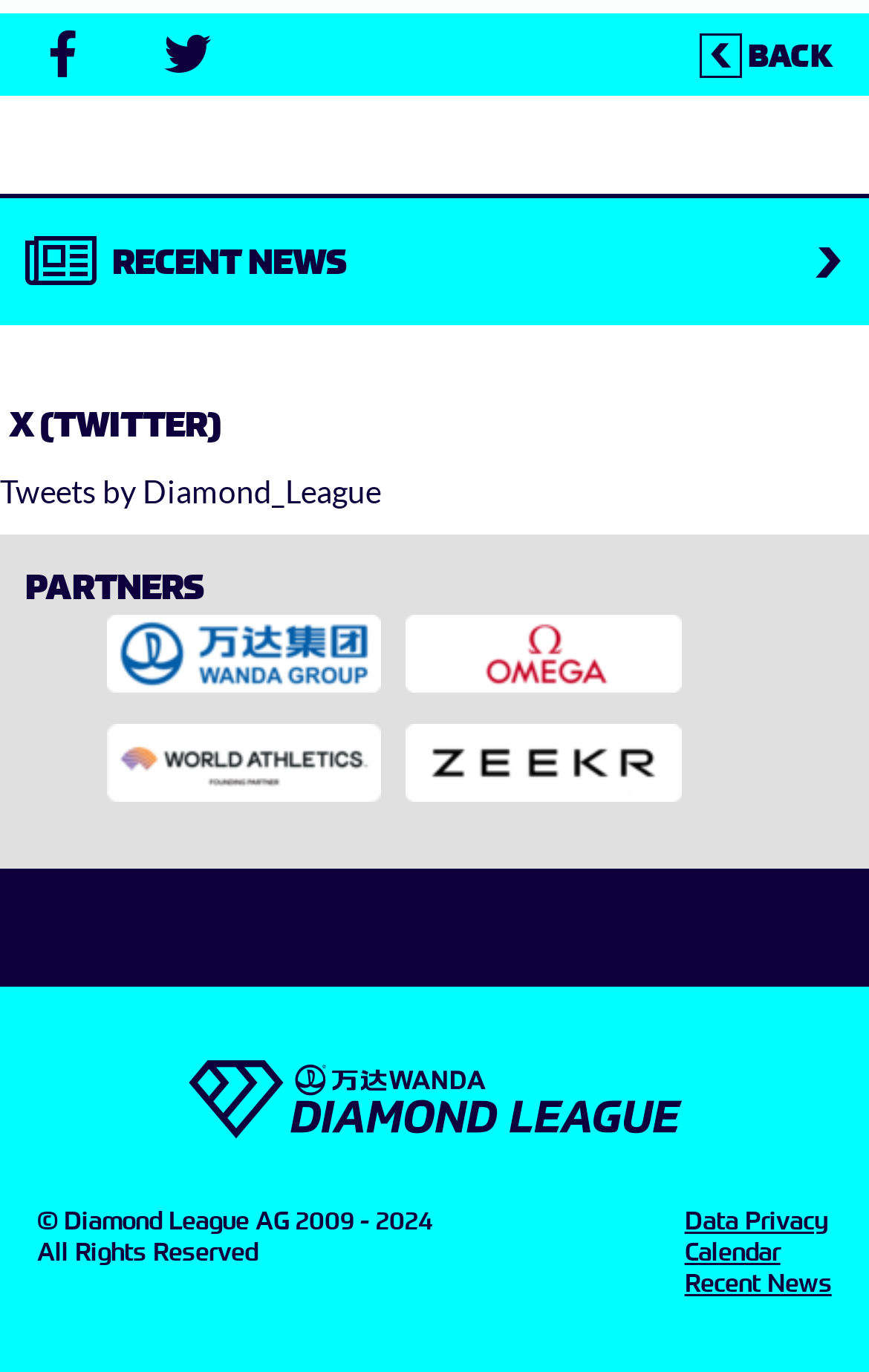Locate the bounding box coordinates of the clickable area needed to fulfill the instruction: "View data privacy".

[0.788, 0.878, 0.957, 0.9]